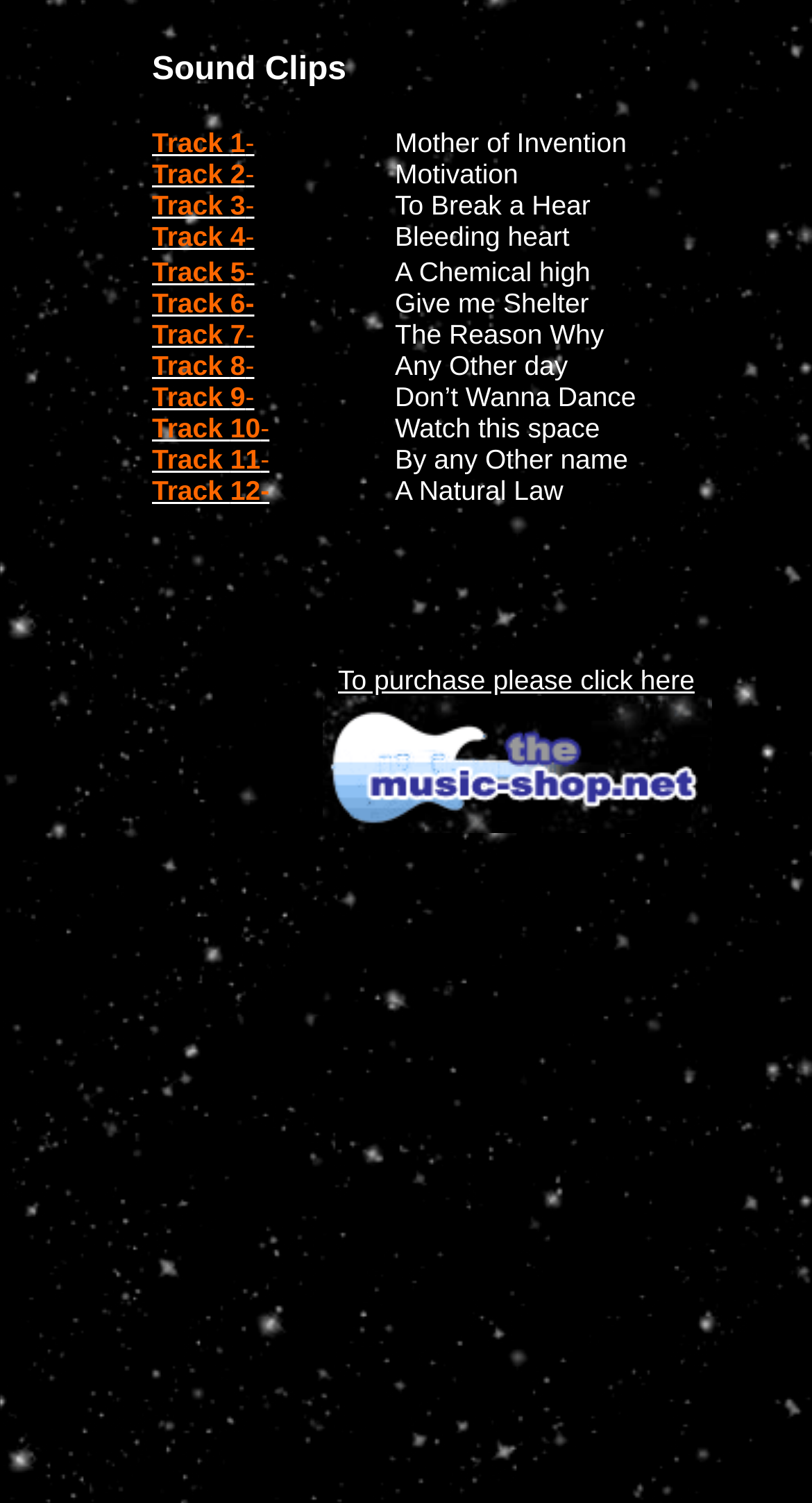Could you specify the bounding box coordinates for the clickable section to complete the following instruction: "Click on Track 12"?

[0.187, 0.315, 0.284, 0.338]